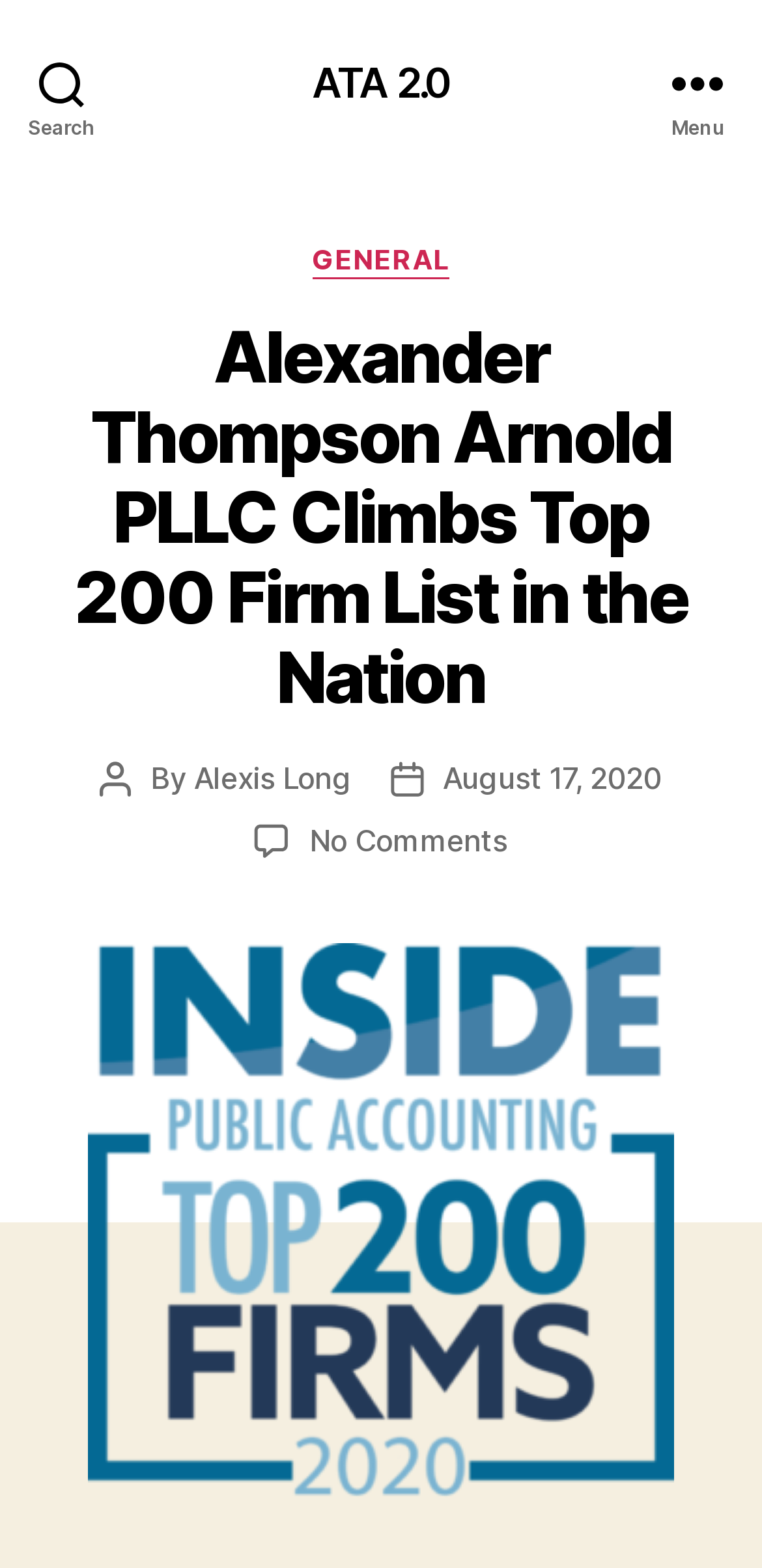Who is the author of the article?
Answer the question with a single word or phrase, referring to the image.

Alexis Long